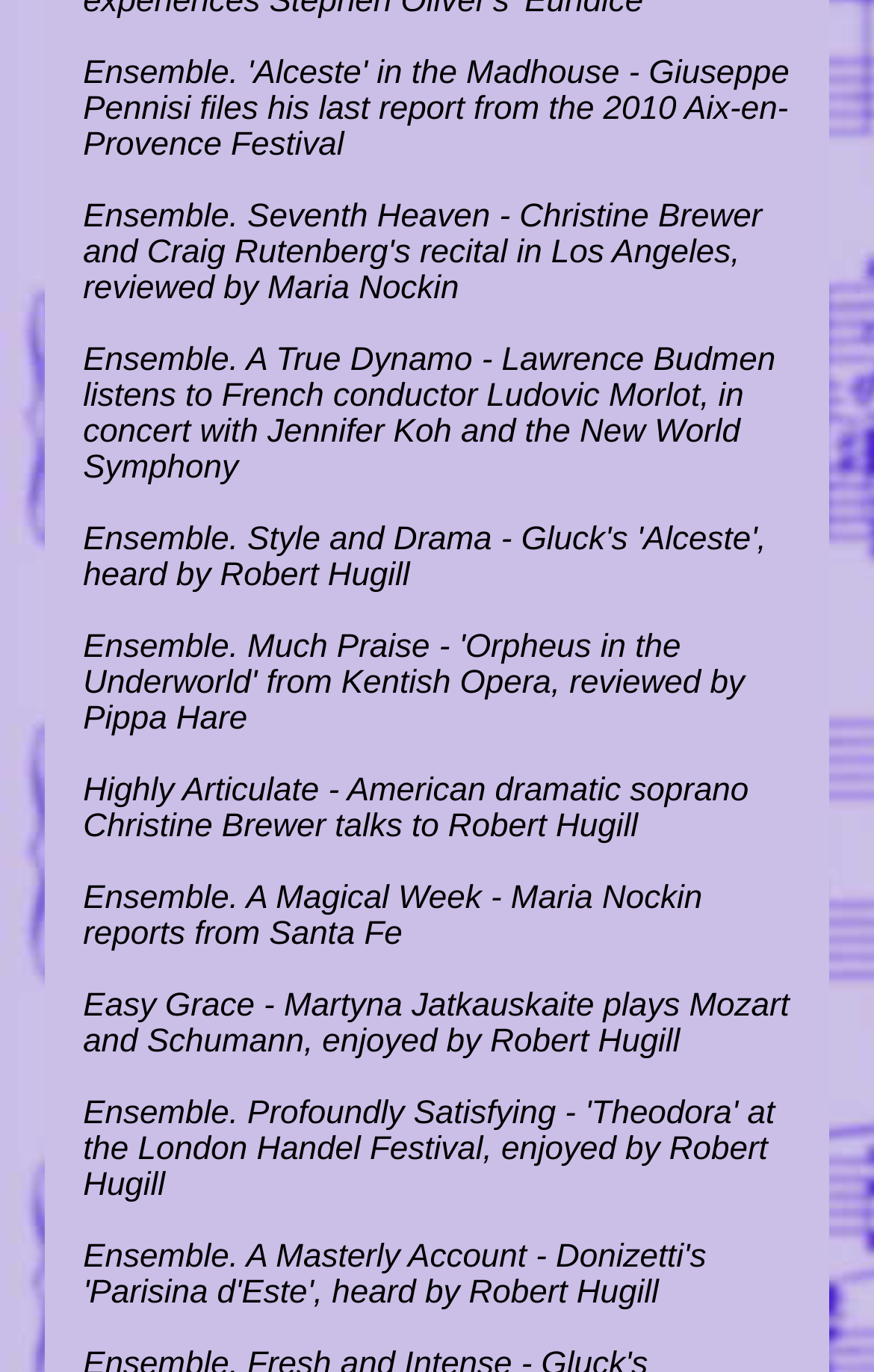Provide a single word or phrase answer to the question: 
How many links are on the webpage?

10